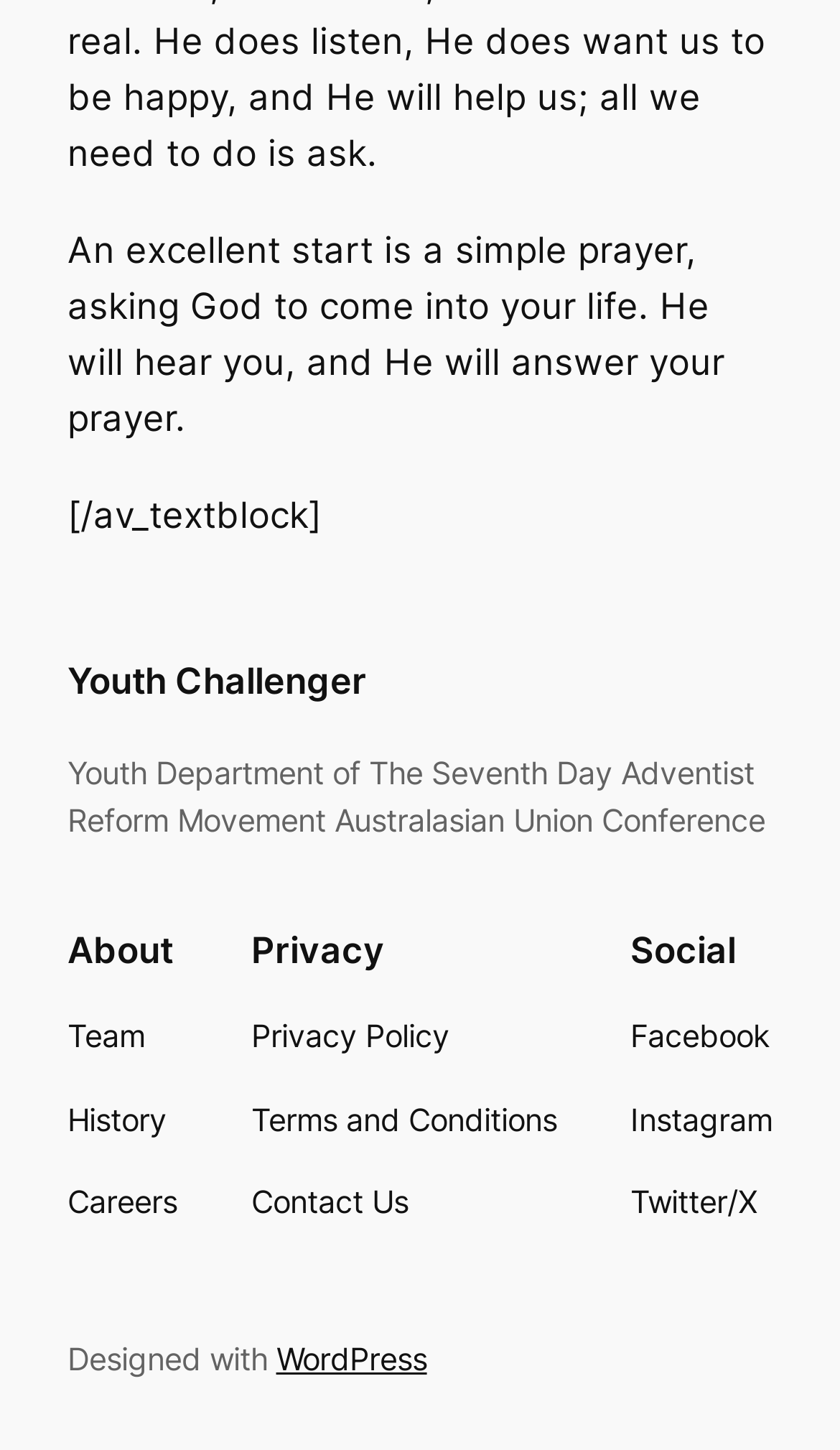Identify the bounding box coordinates of the clickable region to carry out the given instruction: "Check out WordPress".

[0.329, 0.924, 0.508, 0.949]